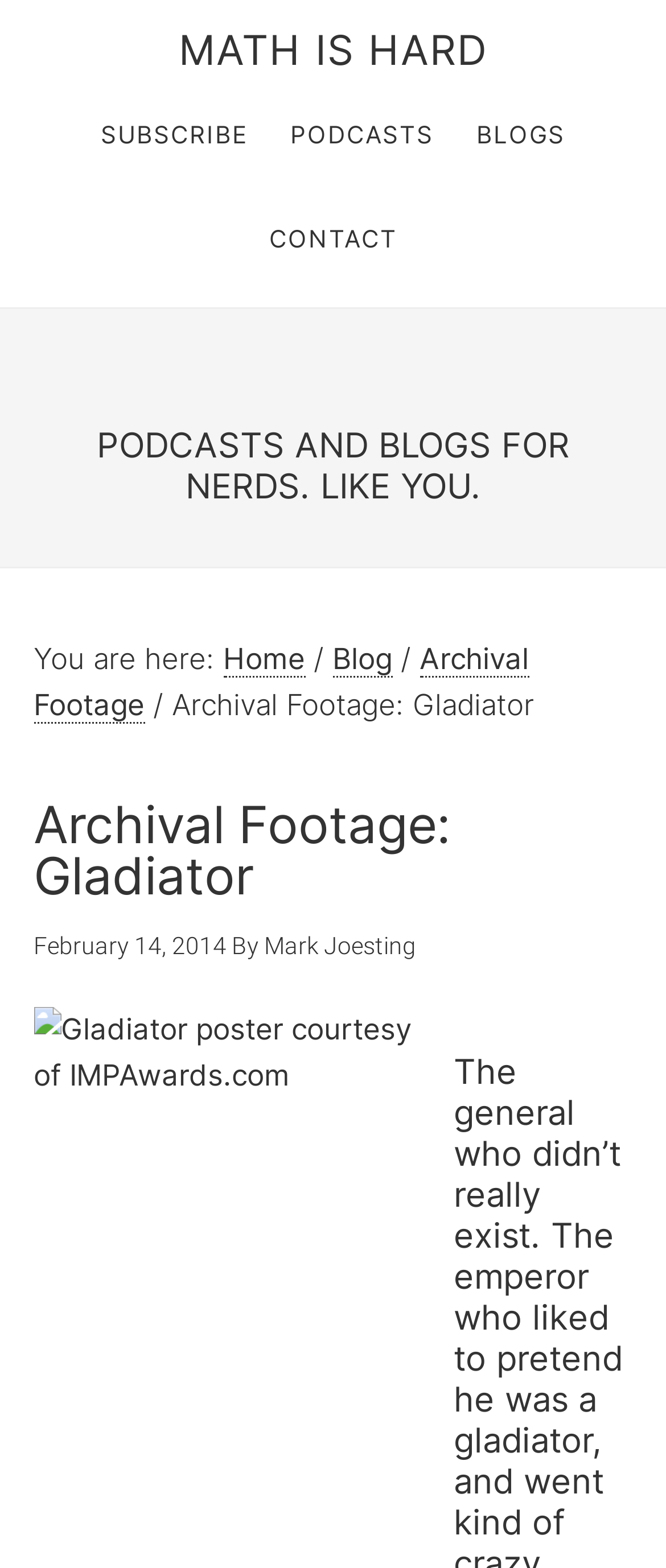What is the category of the current blog post? Observe the screenshot and provide a one-word or short phrase answer.

Archival Footage